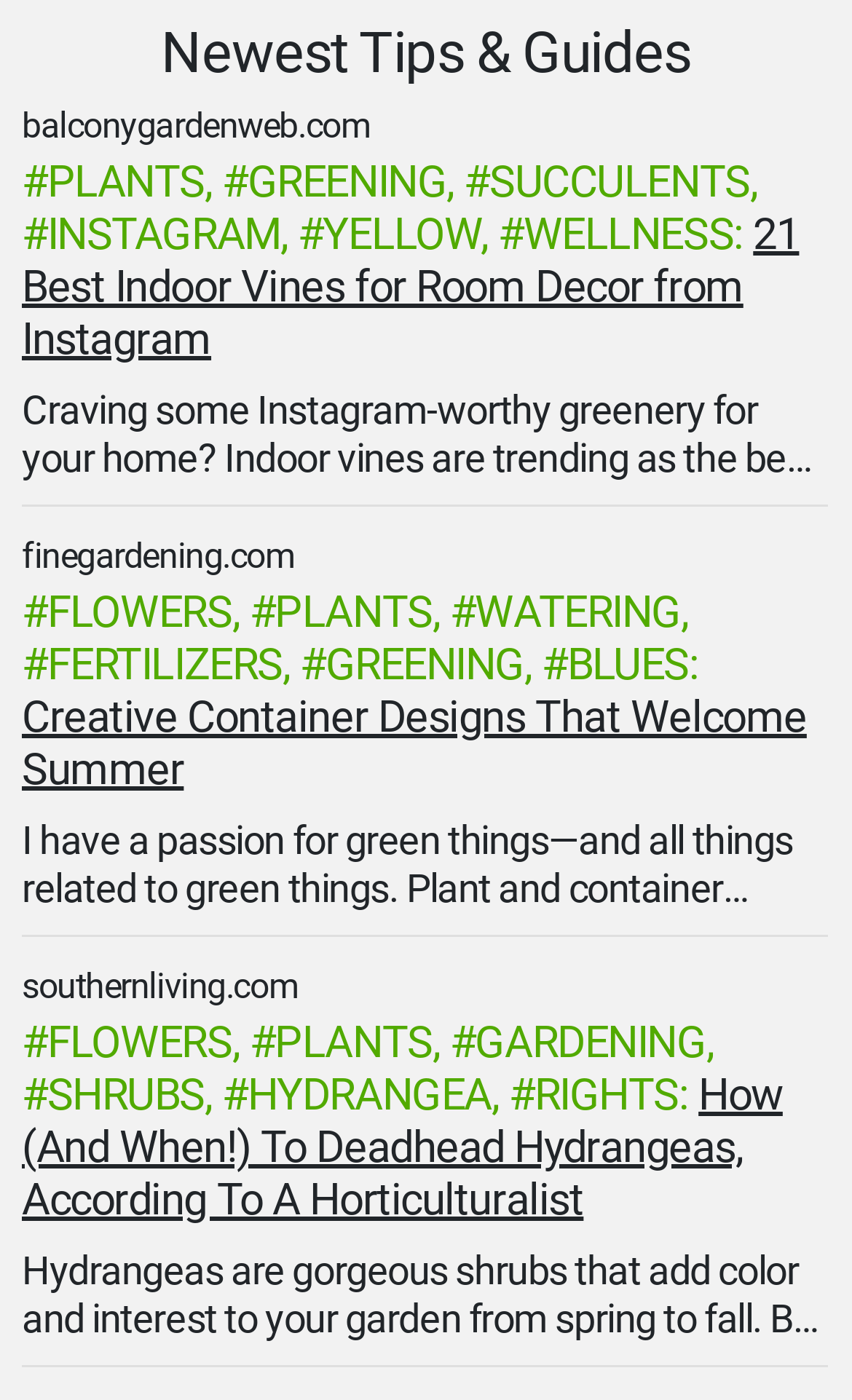Respond with a single word or phrase:
What is the name of the third website mentioned?

southernliving.com